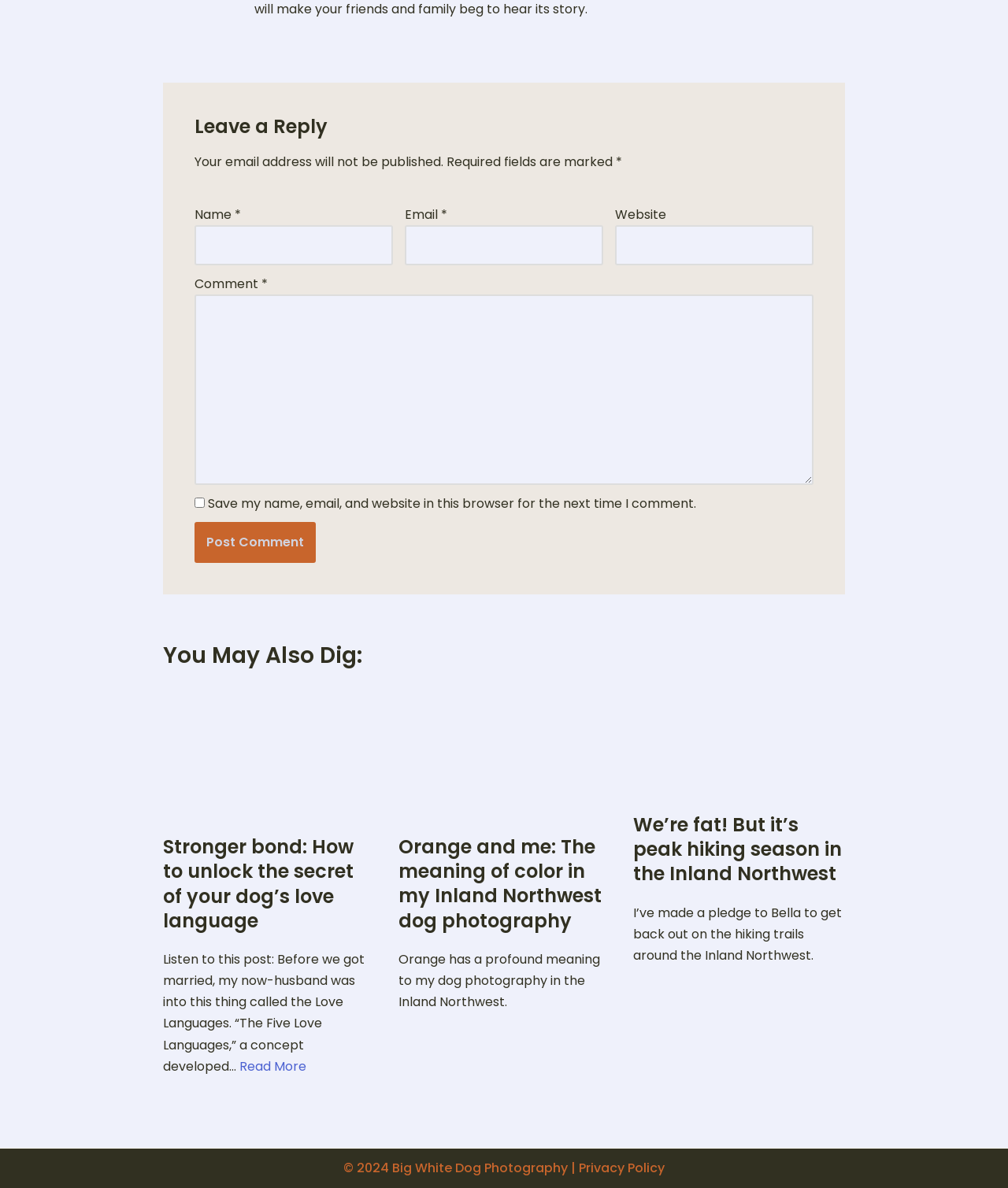What is the purpose of the 'Read More' link?
Could you answer the question in a detailed manner, providing as much information as possible?

The 'Read More' link is associated with a heading and a static text element that summarizes an article. The link is likely intended to allow users to read the full article, rather than just the summary.